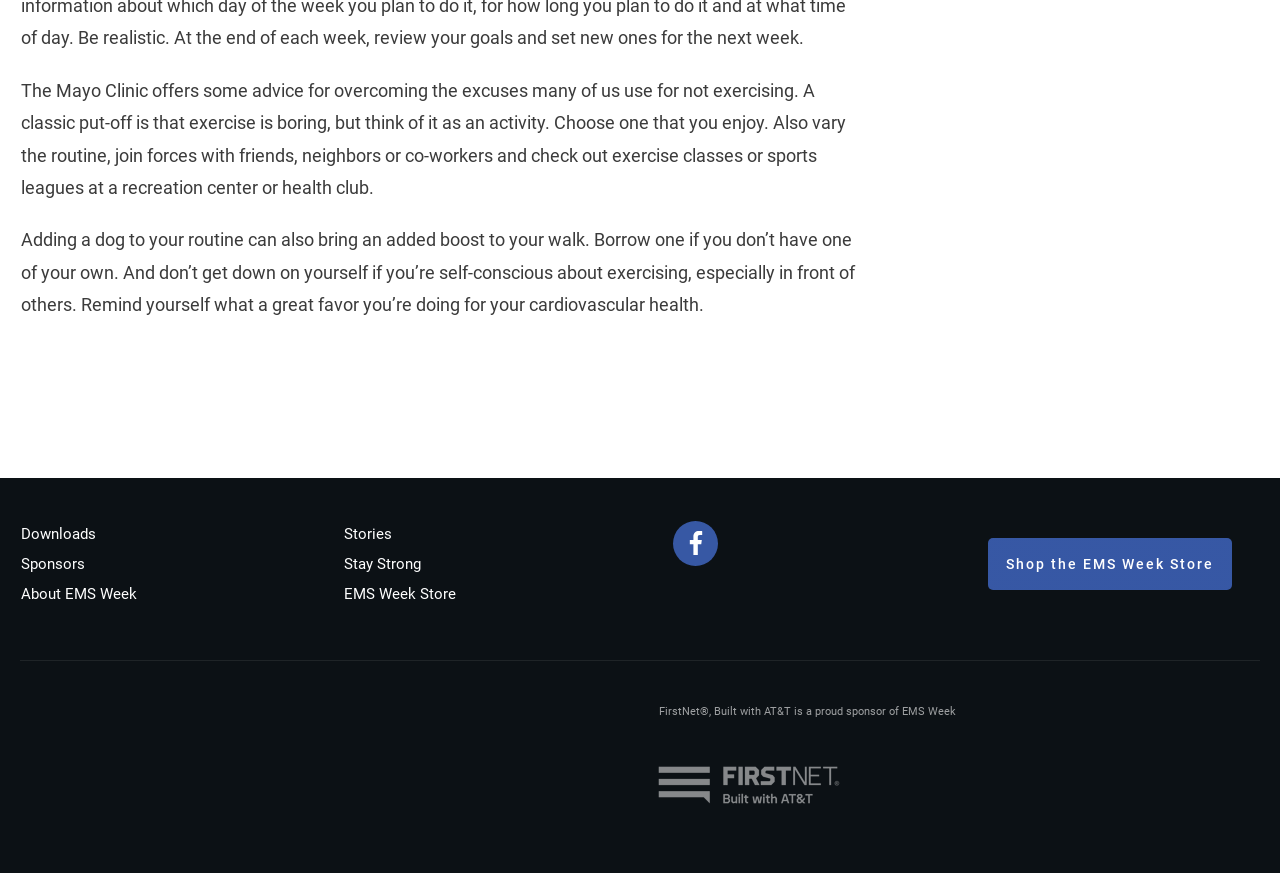Identify the bounding box coordinates of the region I need to click to complete this instruction: "Learn more about 'FirstNet®, Built with AT&T'".

[0.514, 0.808, 0.746, 0.823]